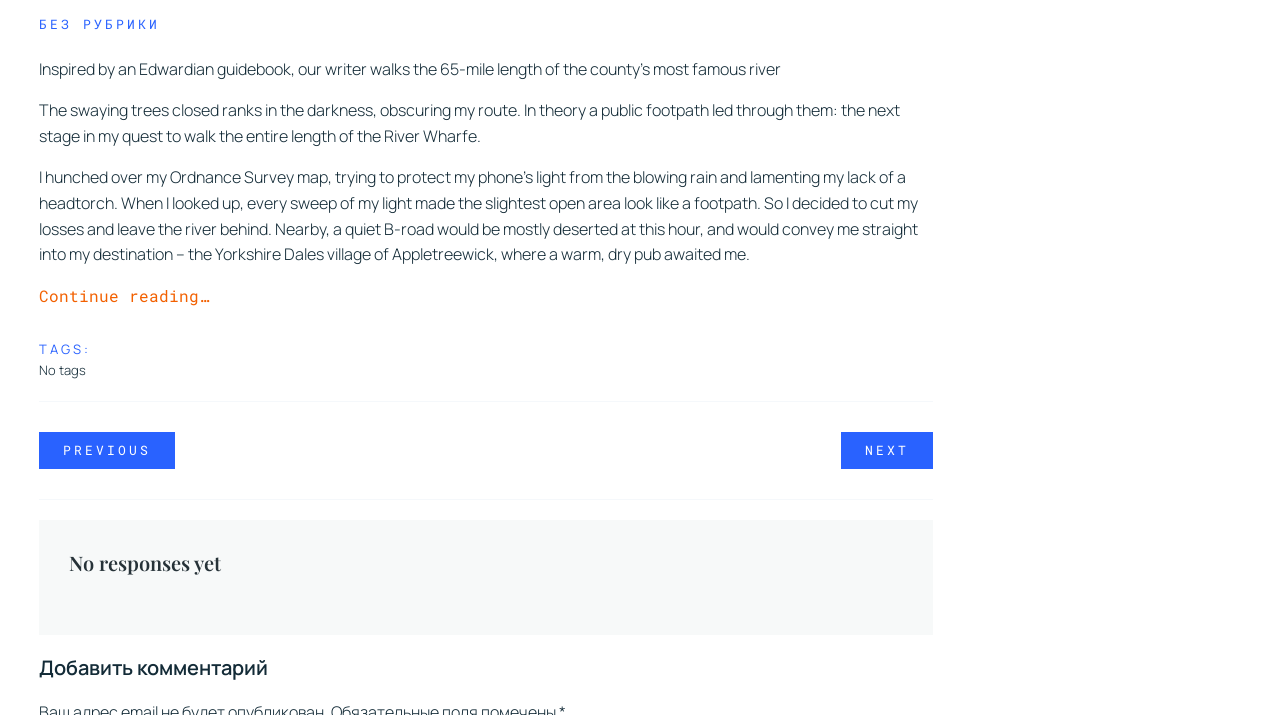Ascertain the bounding box coordinates for the UI element detailed here: "Next". The coordinates should be provided as [left, top, right, bottom] with each value being a float between 0 and 1.

[0.657, 0.604, 0.729, 0.656]